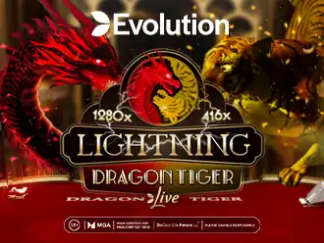Please provide a detailed answer to the question below based on the screenshot: 
What is the resolution of the game?

The resolution of the game is mentioned in the caption as 'high definition (1280x416)', which indicates the game's commitment to quality.